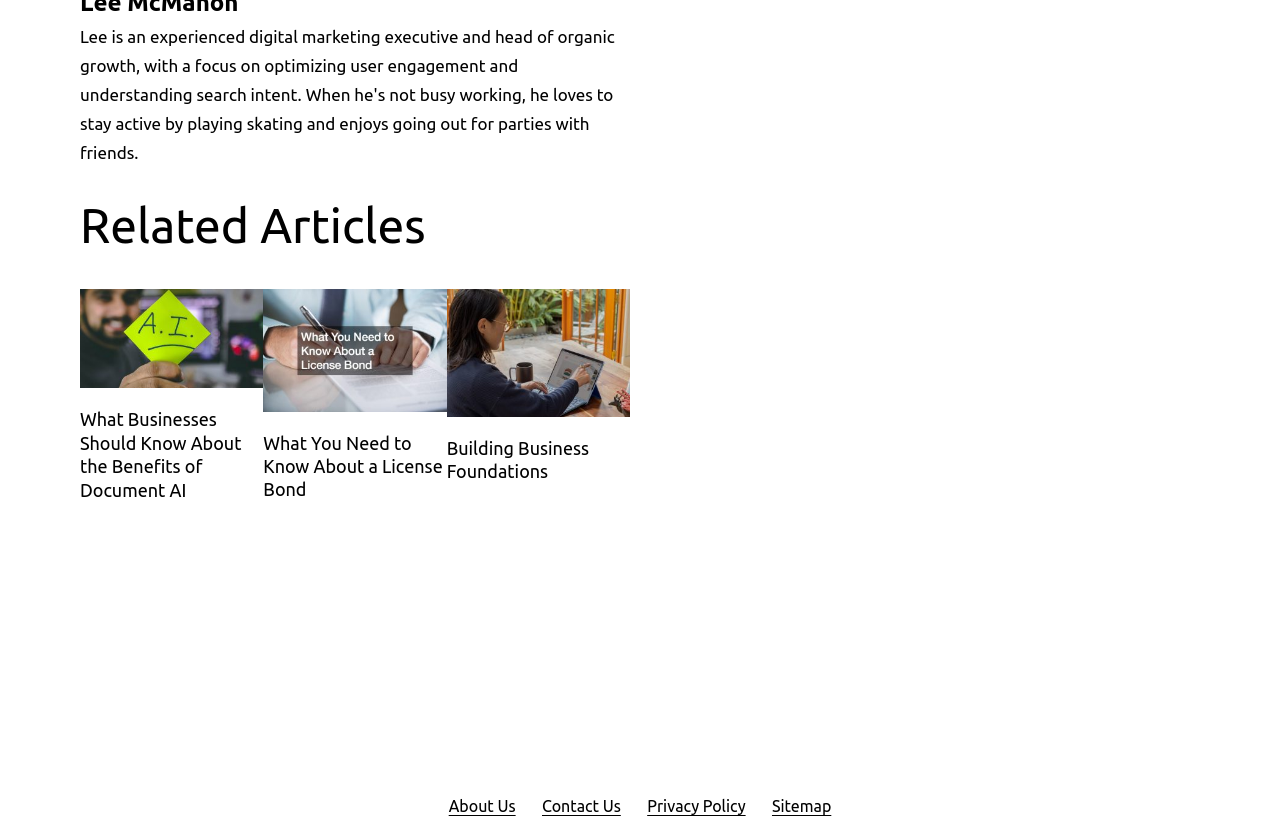Provide the bounding box coordinates for the UI element that is described as: "parent_node: Building Business Foundations".

[0.349, 0.346, 0.492, 0.499]